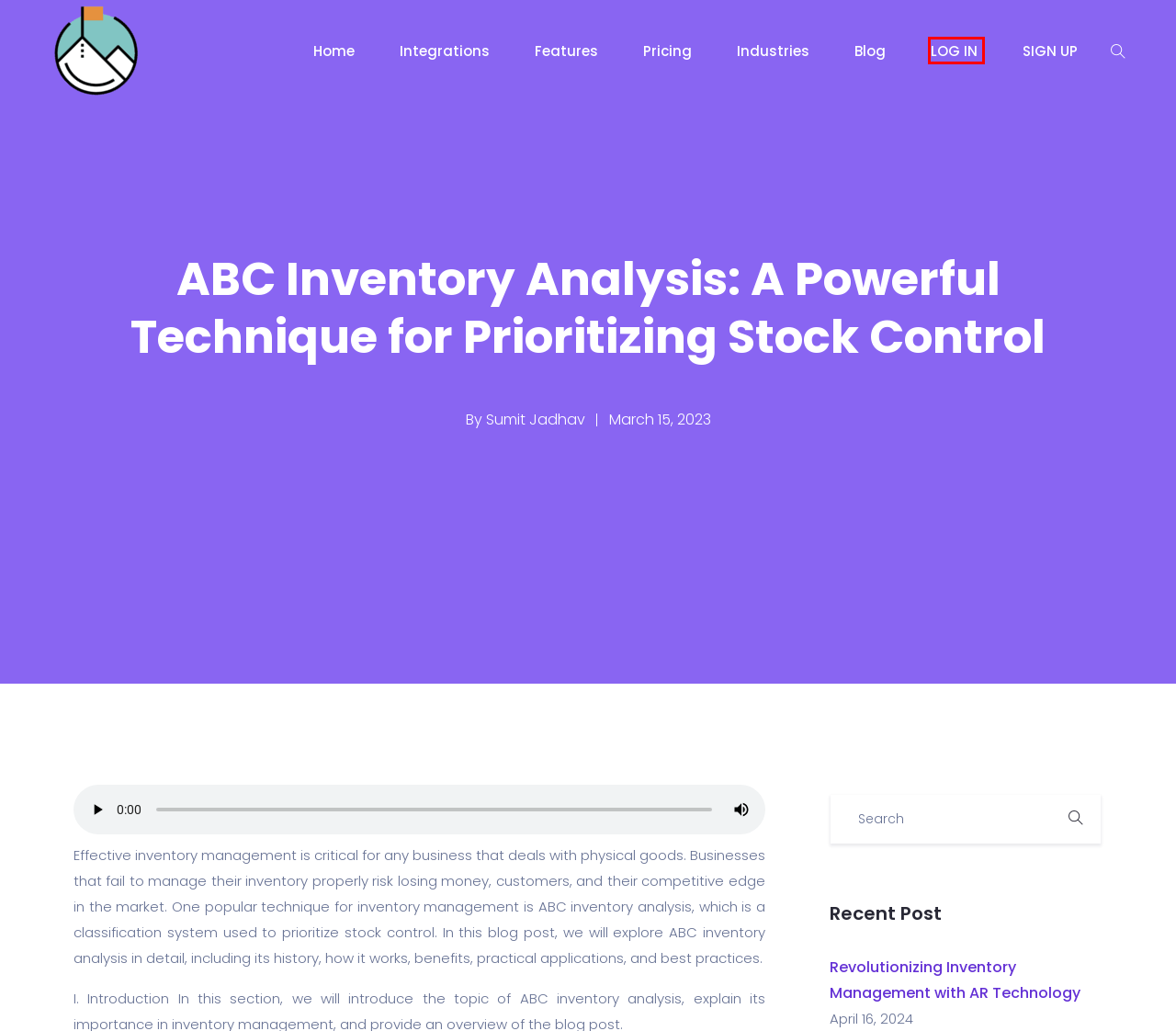You are given a screenshot of a webpage with a red rectangle bounding box. Choose the best webpage description that matches the new webpage after clicking the element in the bounding box. Here are the candidates:
A. Inventory Management Solutions For Each Industry | ZapInventory
B. Integrations - ZapInventory
C. March 15, 2023 - InventoryPath Blog - by ZapInventory.com
D. #1 Multichannel Inventory and Order Management Software - ZapInventory
E. Sumit Jadhav, Author at InventoryPath Blog - by ZapInventory.com
F. Pricing - ZapInventory
G. Blog - InventoryPath Blog - by ZapInventory.com
H. FF Inventory App

H